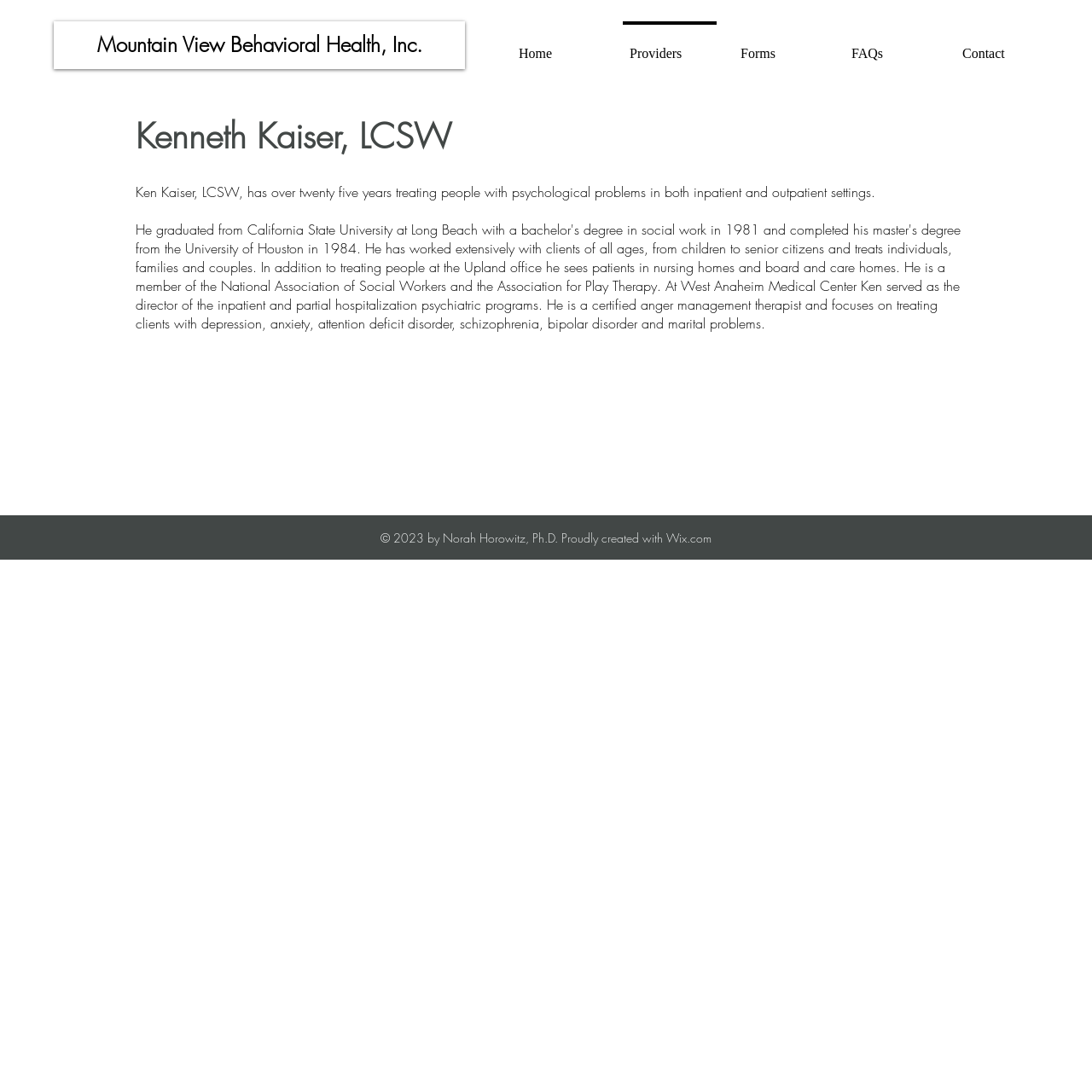Predict the bounding box of the UI element based on this description: "Mountain View Behavioral Health, Inc.".

[0.049, 0.02, 0.426, 0.063]